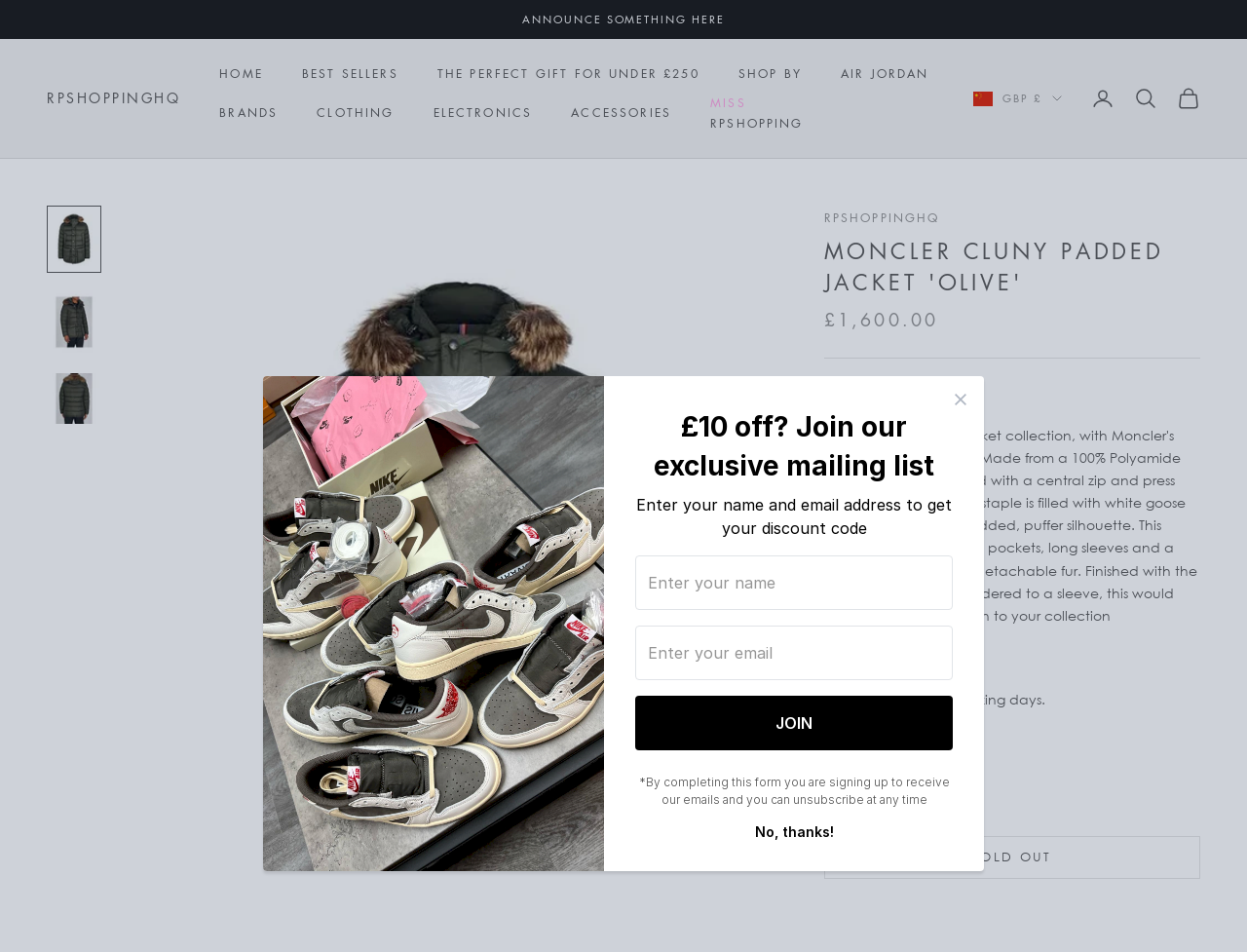What is the material of the jacket?
Can you give a detailed and elaborate answer to the question?

I found the material of the jacket by reading the product description, which states that the jacket is 'made from a 100% Polyamide fabrication'. This suggests that the material of the jacket is 100% Polyamide.